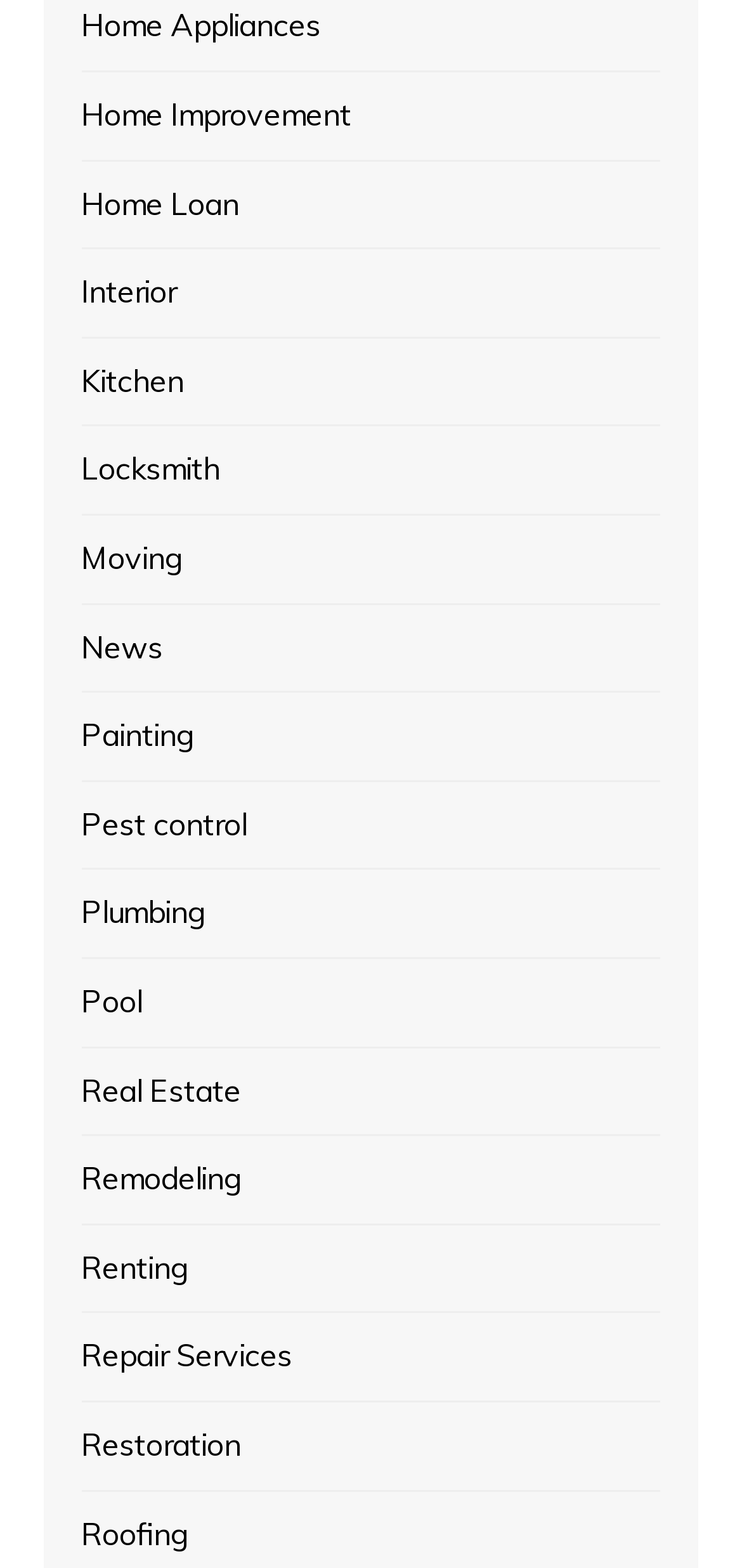Could you find the bounding box coordinates of the clickable area to complete this instruction: "Read the Pandemic Journal, Day 664"?

None